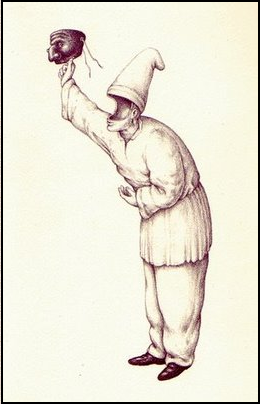What is the character holding?
Give a single word or phrase answer based on the content of the image.

A mask